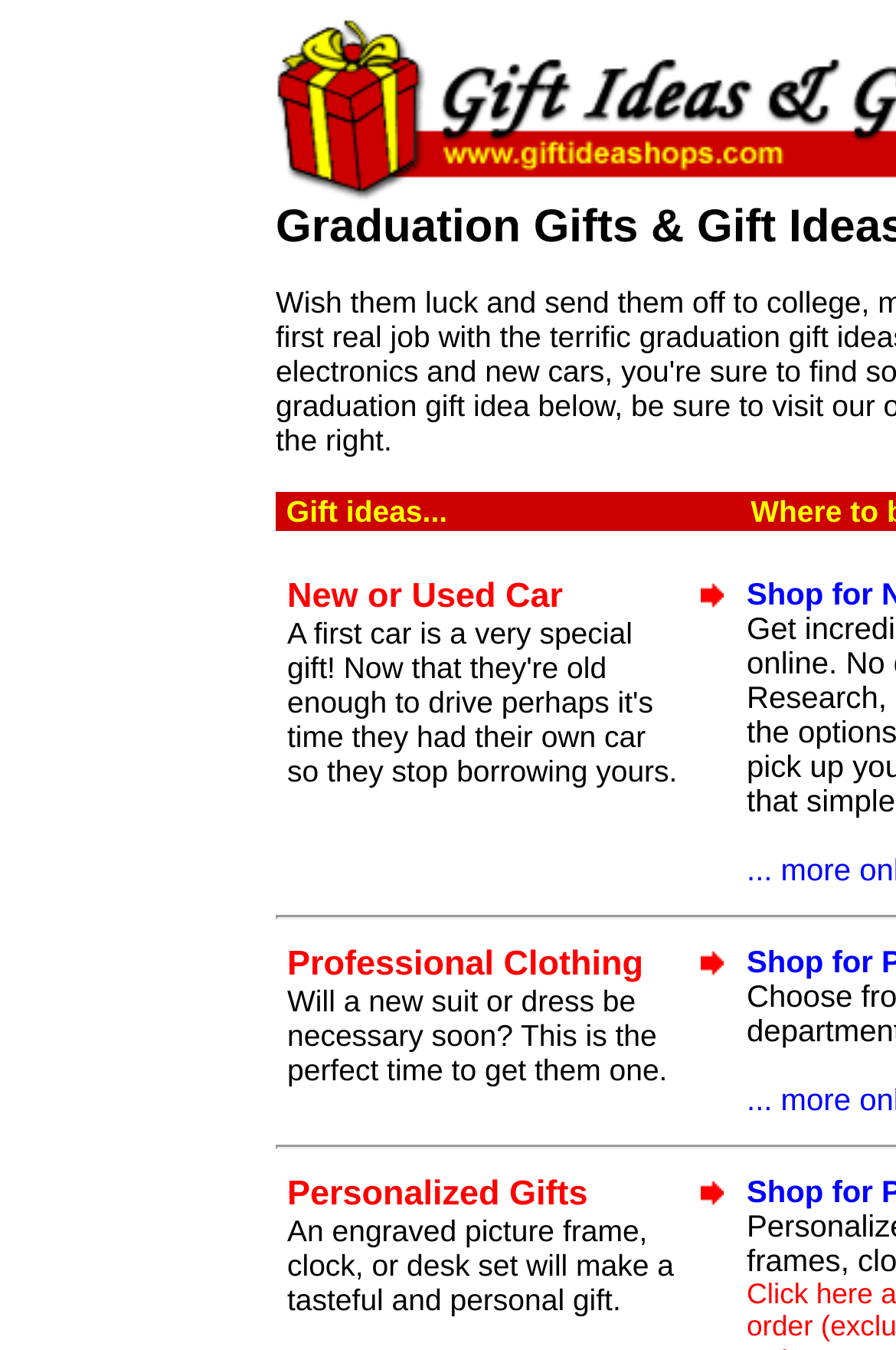Find and generate the main title of the webpage.

Graduation Gifts & Gift Ideas